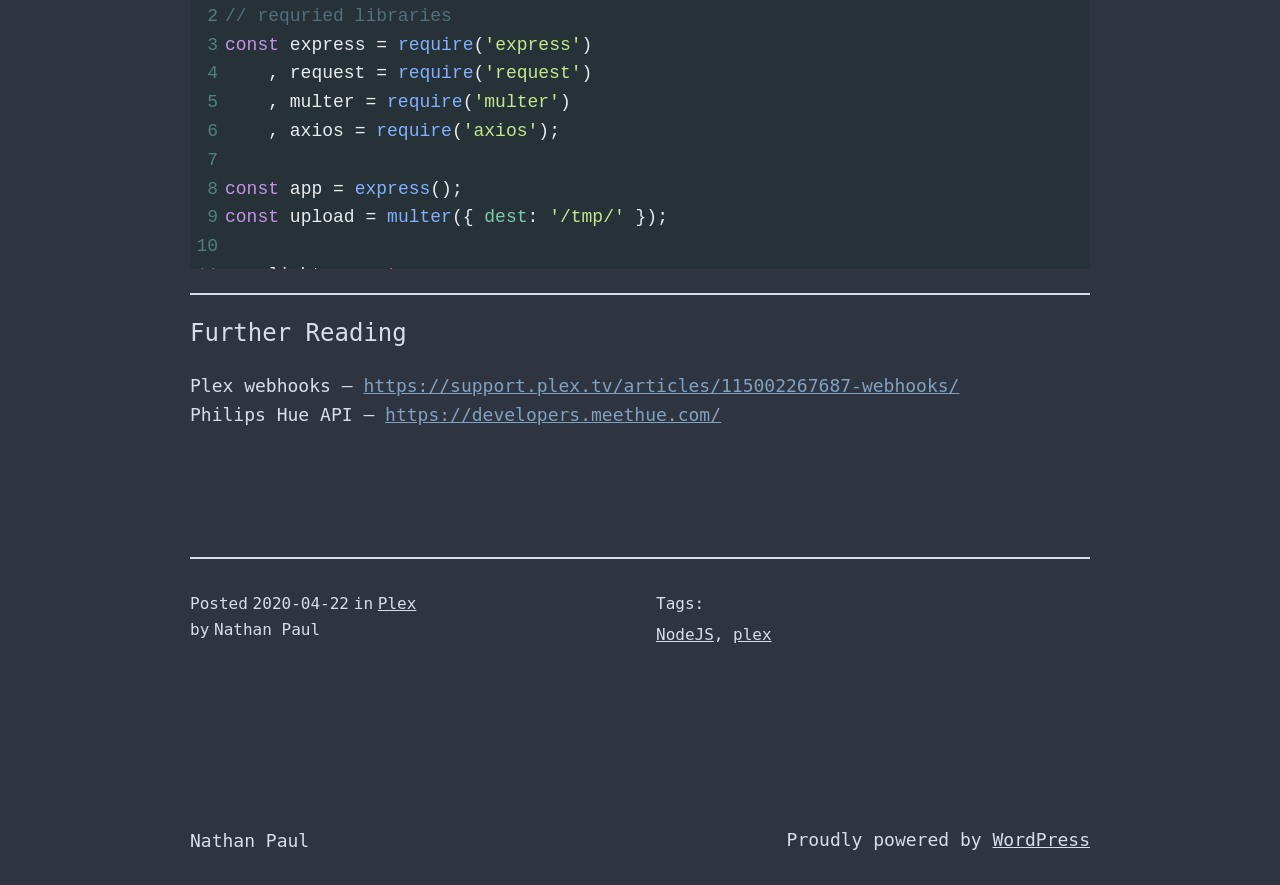Using the provided description Nathan Paul, find the bounding box coordinates for the UI element. Provide the coordinates in (top-left x, top-left y, bottom-right x, bottom-right y) format, ensuring all values are between 0 and 1.

[0.148, 0.923, 0.242, 0.947]